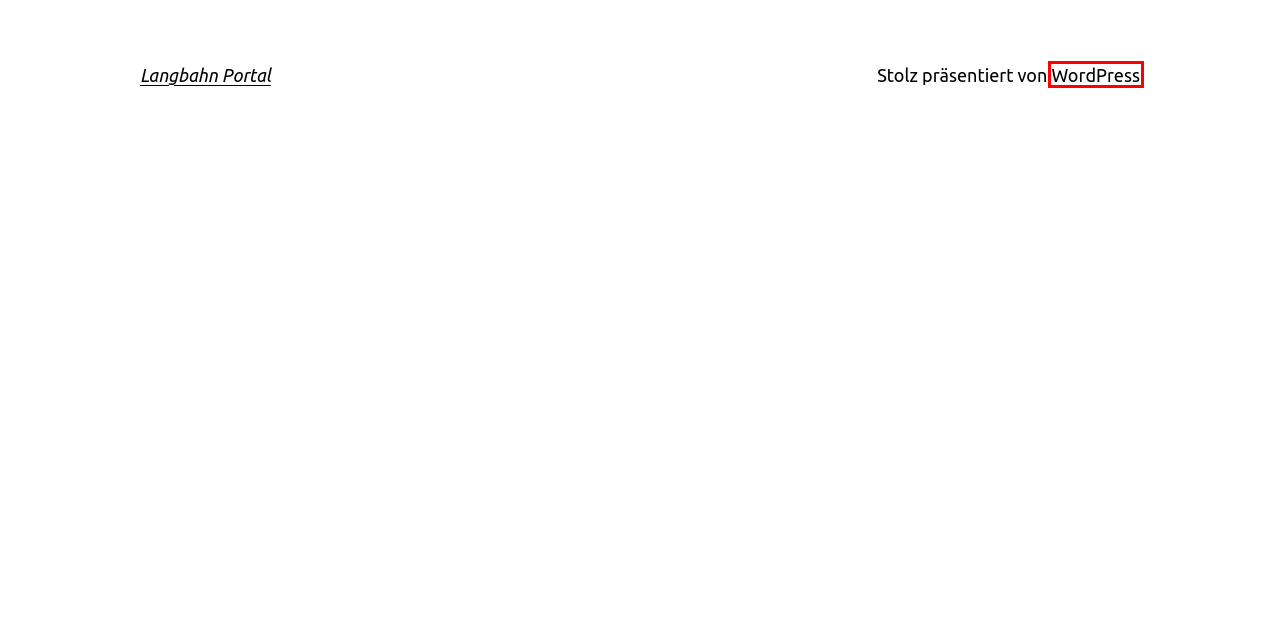You are given a screenshot of a webpage with a red bounding box around an element. Choose the most fitting webpage description for the page that appears after clicking the element within the red bounding box. Here are the candidates:
A. Meister SW – Langbahn Portal
B. Blog-Werkzeug, Publishing-Plattform und CMS – WordPress.org Deutsch
C. Home – Langbahn Portal
D. Datenbank – Langbahn Portal
E. Bahnen – Langbahn Portal
F. Kalender – Langbahn Portal
G. Das Langbahn Portal – Langbahn Portal
H. Datenschutz – Langbahn Portal

B